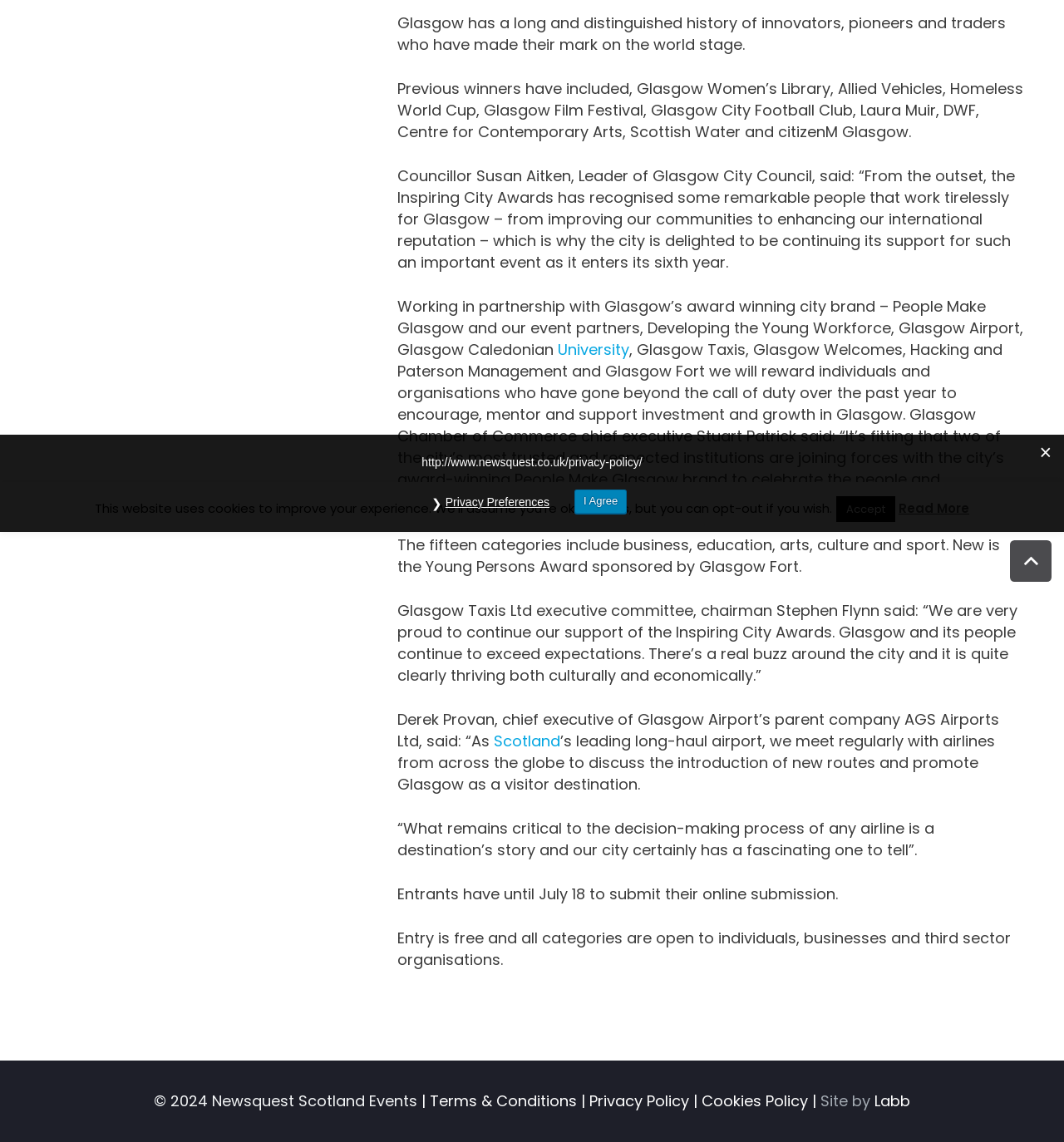Identify the bounding box coordinates for the UI element described as: "Terms & Conditions". The coordinates should be provided as four floats between 0 and 1: [left, top, right, bottom].

[0.404, 0.955, 0.542, 0.973]